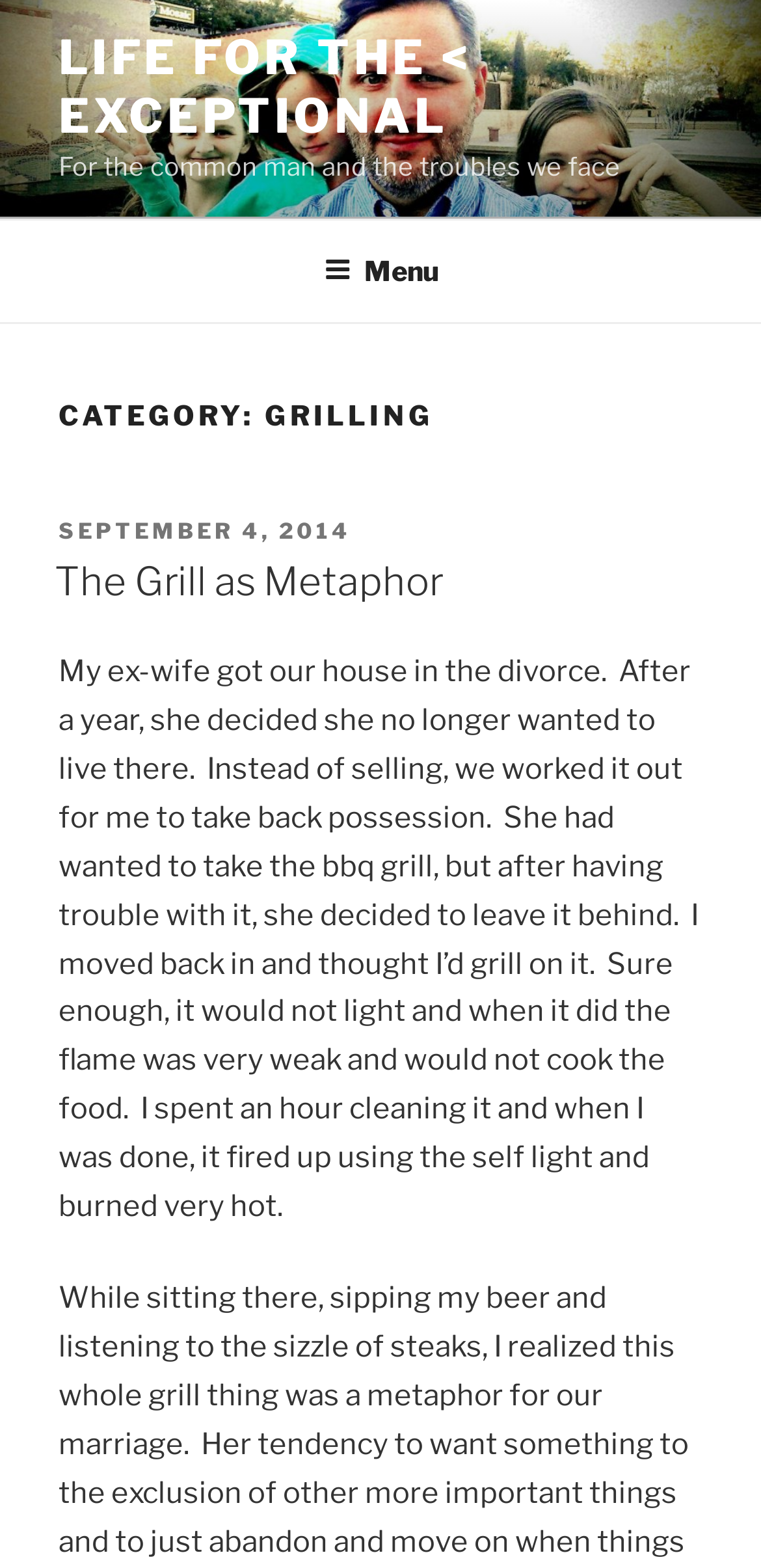How many links are there in the top menu?
Refer to the image and provide a concise answer in one word or phrase.

1